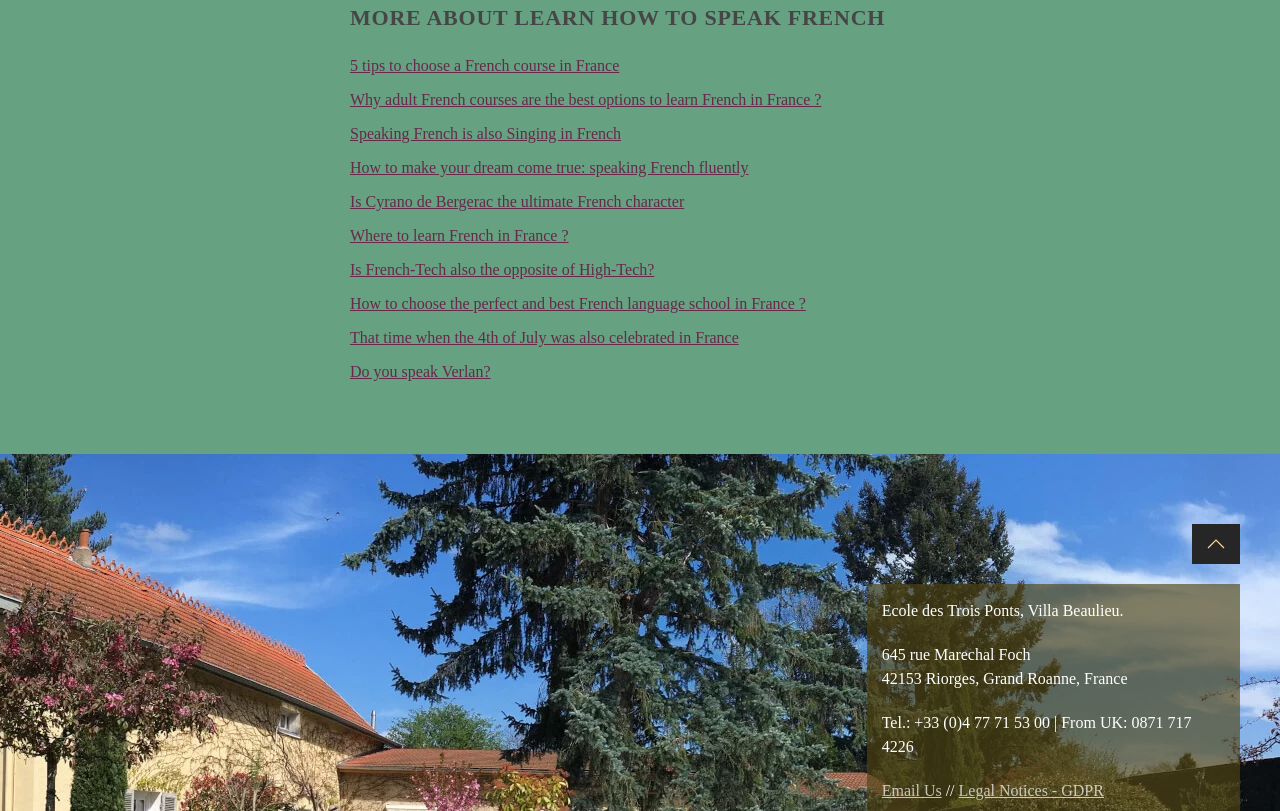Locate the bounding box coordinates of the area to click to fulfill this instruction: "Explore home equity options". The bounding box should be presented as four float numbers between 0 and 1, in the order [left, top, right, bottom].

None